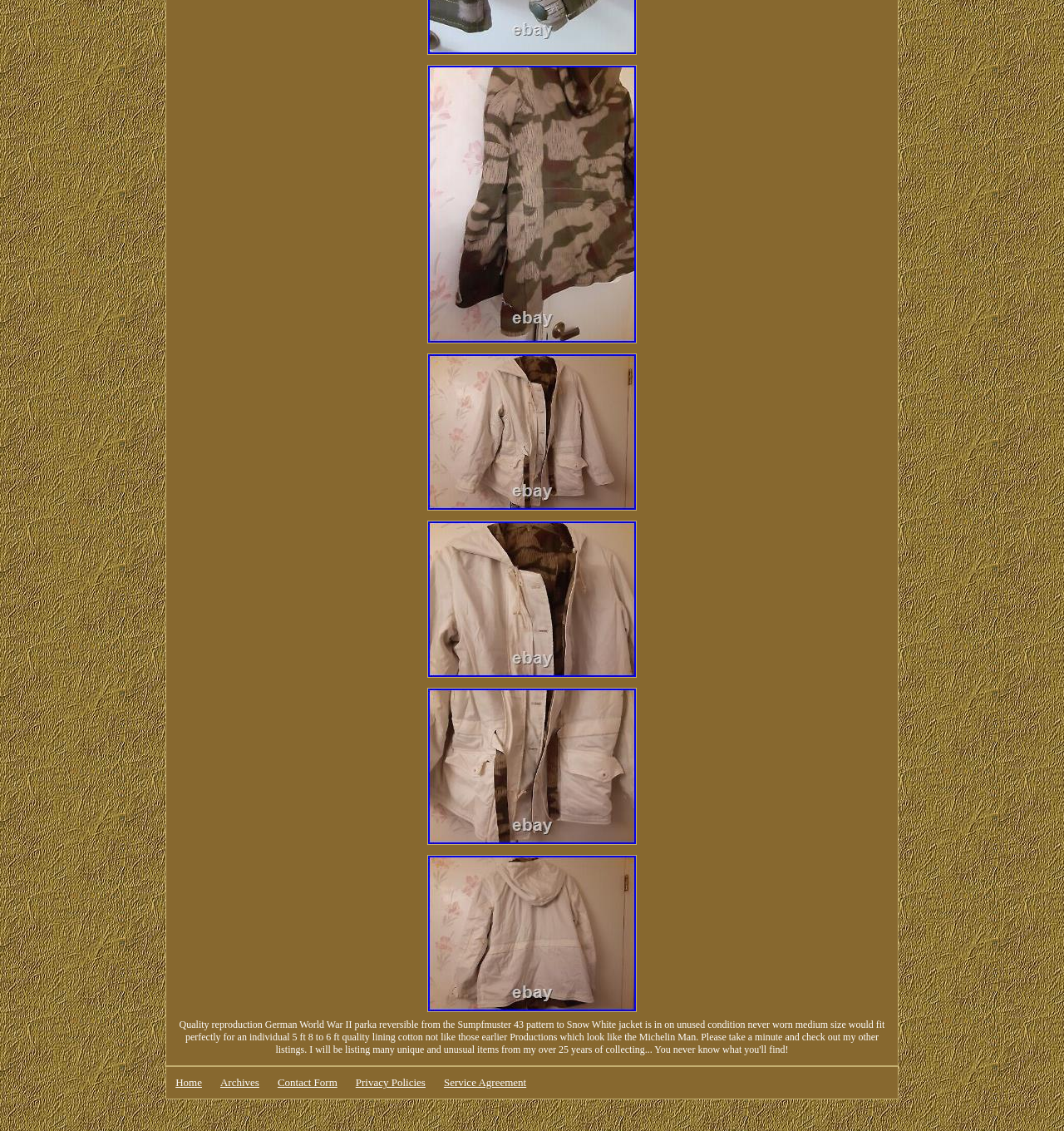Identify the bounding box of the HTML element described here: "Home". Provide the coordinates as four float numbers between 0 and 1: [left, top, right, bottom].

[0.165, 0.952, 0.19, 0.963]